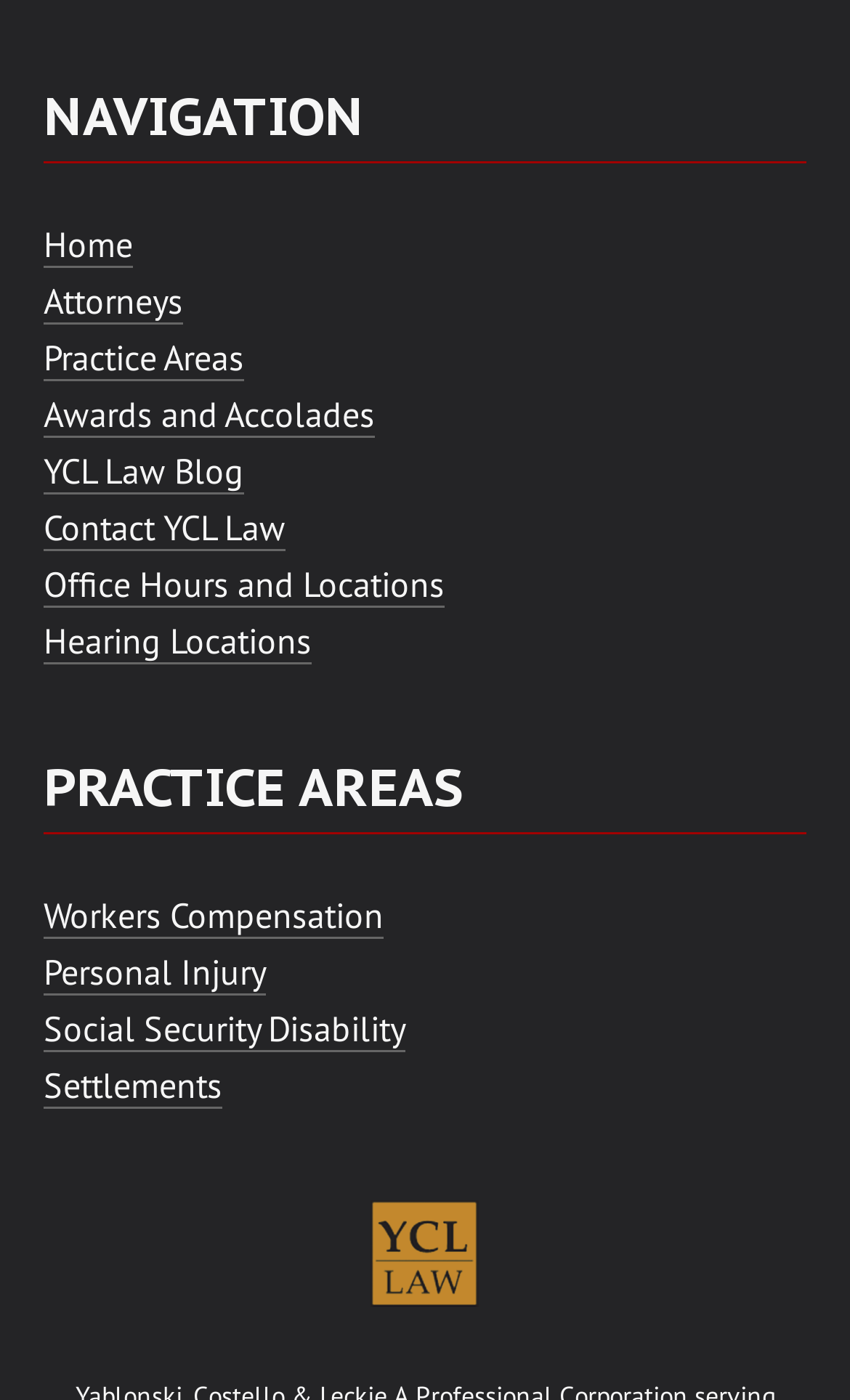Locate the bounding box coordinates of the element's region that should be clicked to carry out the following instruction: "Visit the ABOUT page". The coordinates need to be four float numbers between 0 and 1, i.e., [left, top, right, bottom].

None